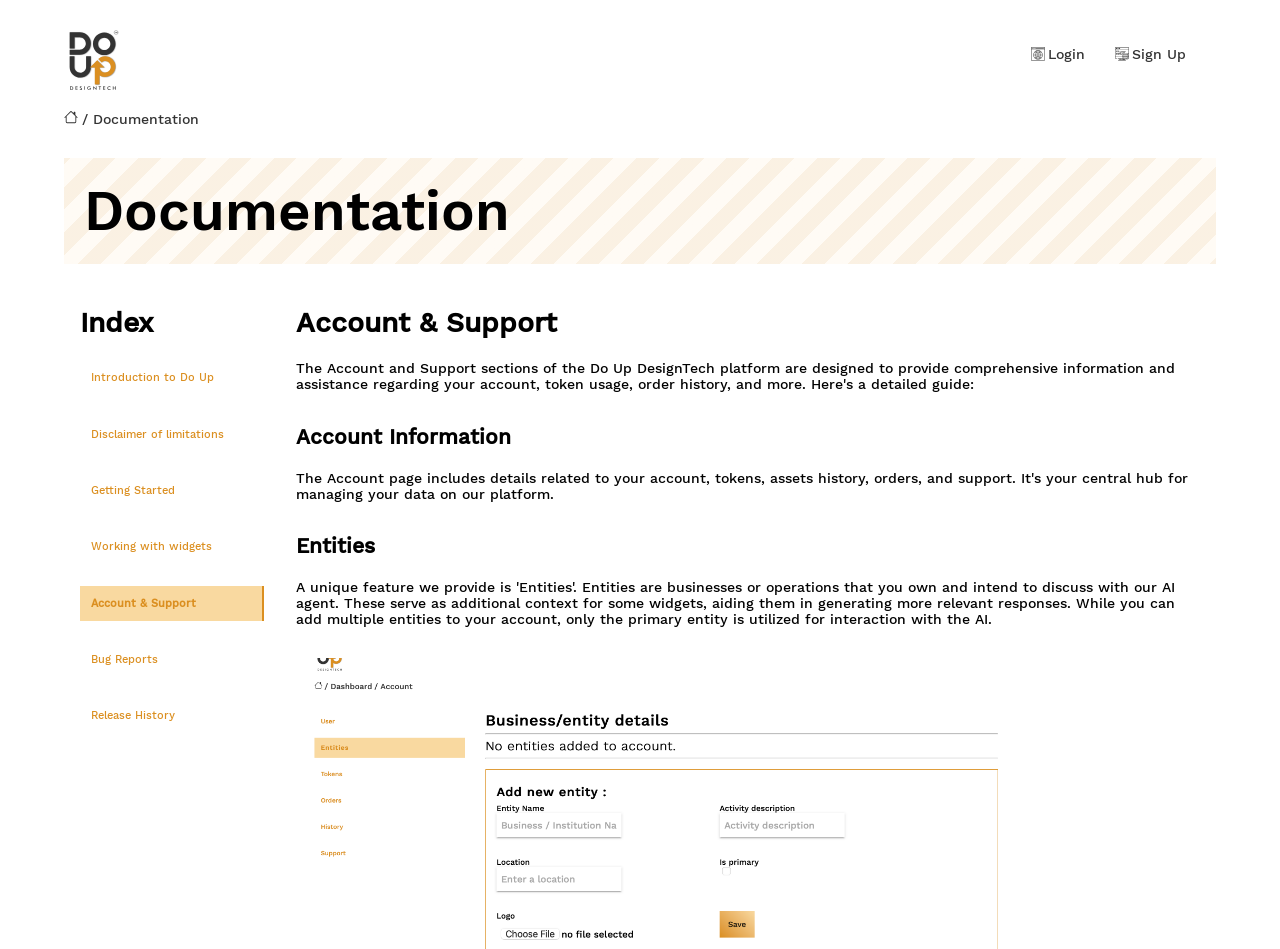Use one word or a short phrase to answer the question provided: 
What is the relationship between 'Account & Support' and 'Account Information'?

Parent-child